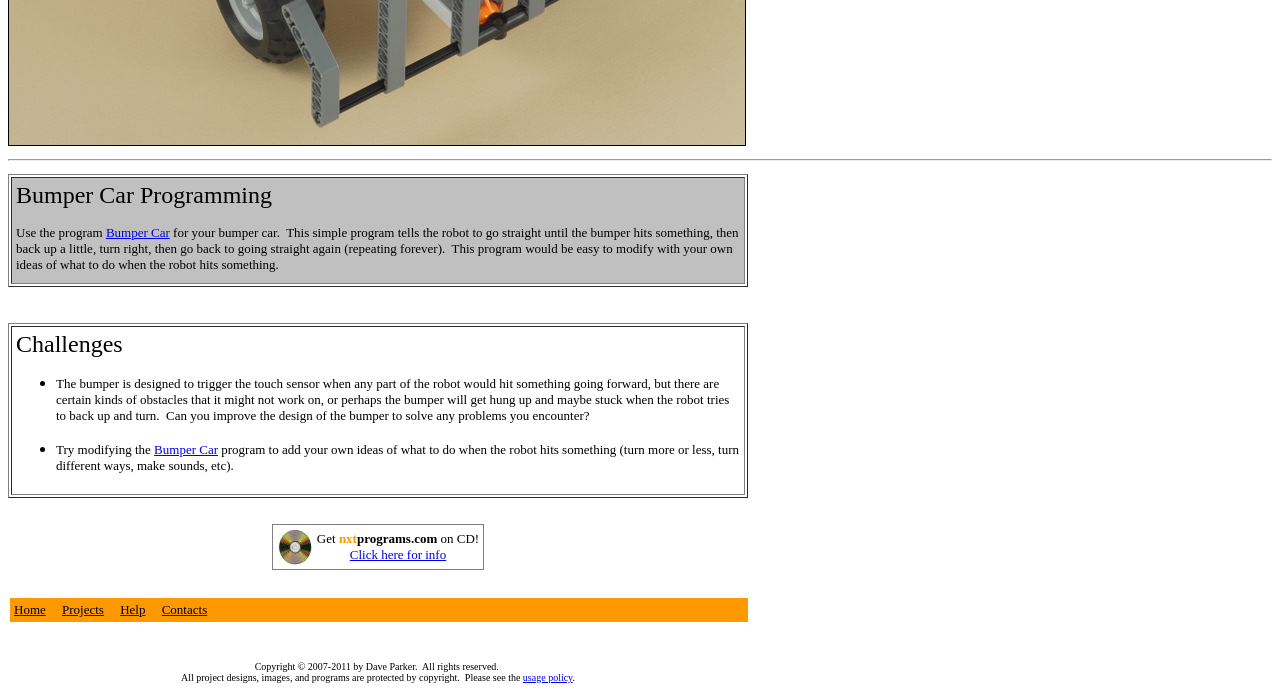Locate the bounding box coordinates of the clickable region necessary to complete the following instruction: "Check the usage policy". Provide the coordinates in the format of four float numbers between 0 and 1, i.e., [left, top, right, bottom].

[0.408, 0.968, 0.447, 0.984]